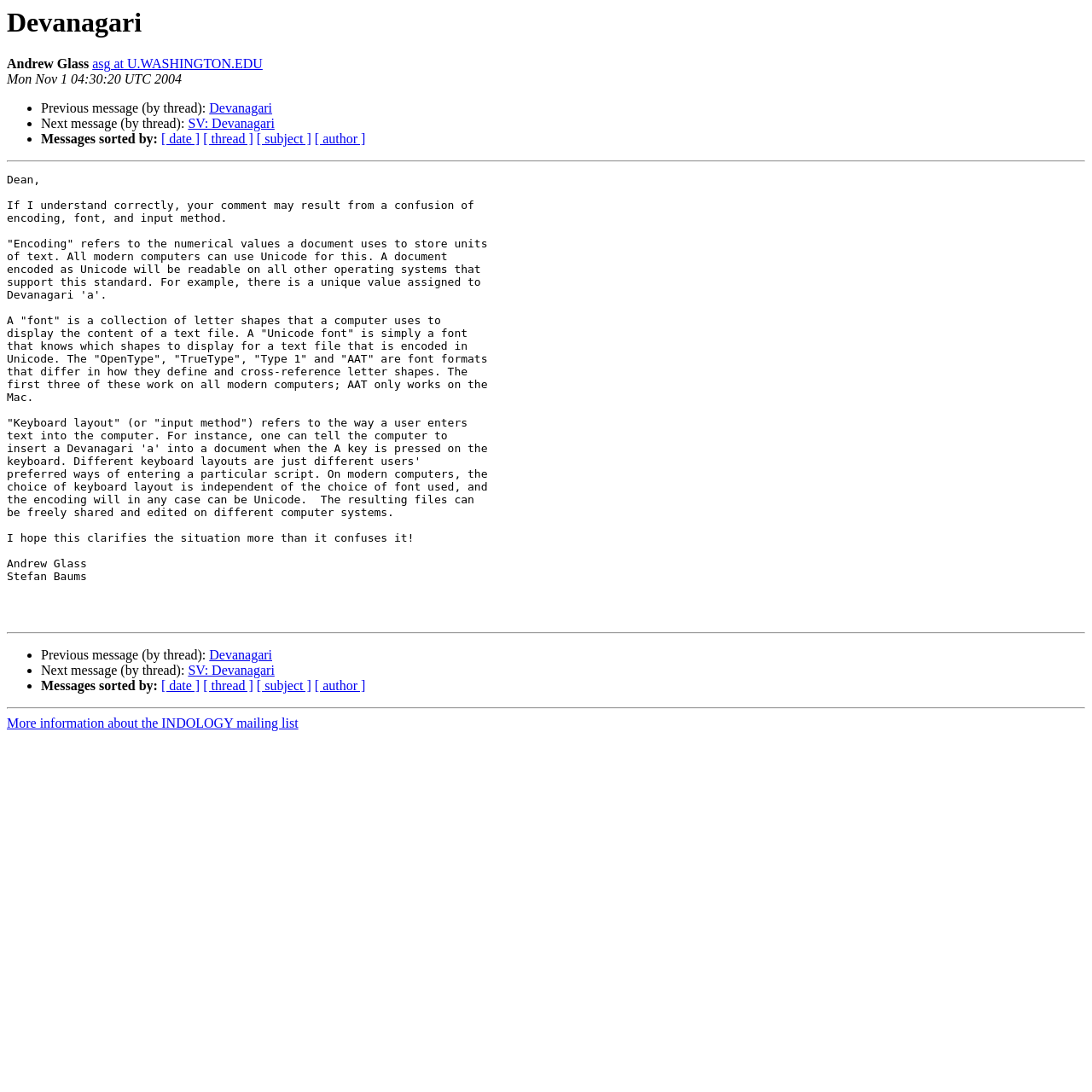Pinpoint the bounding box coordinates of the area that must be clicked to complete this instruction: "Sort messages by date".

[0.148, 0.121, 0.183, 0.134]